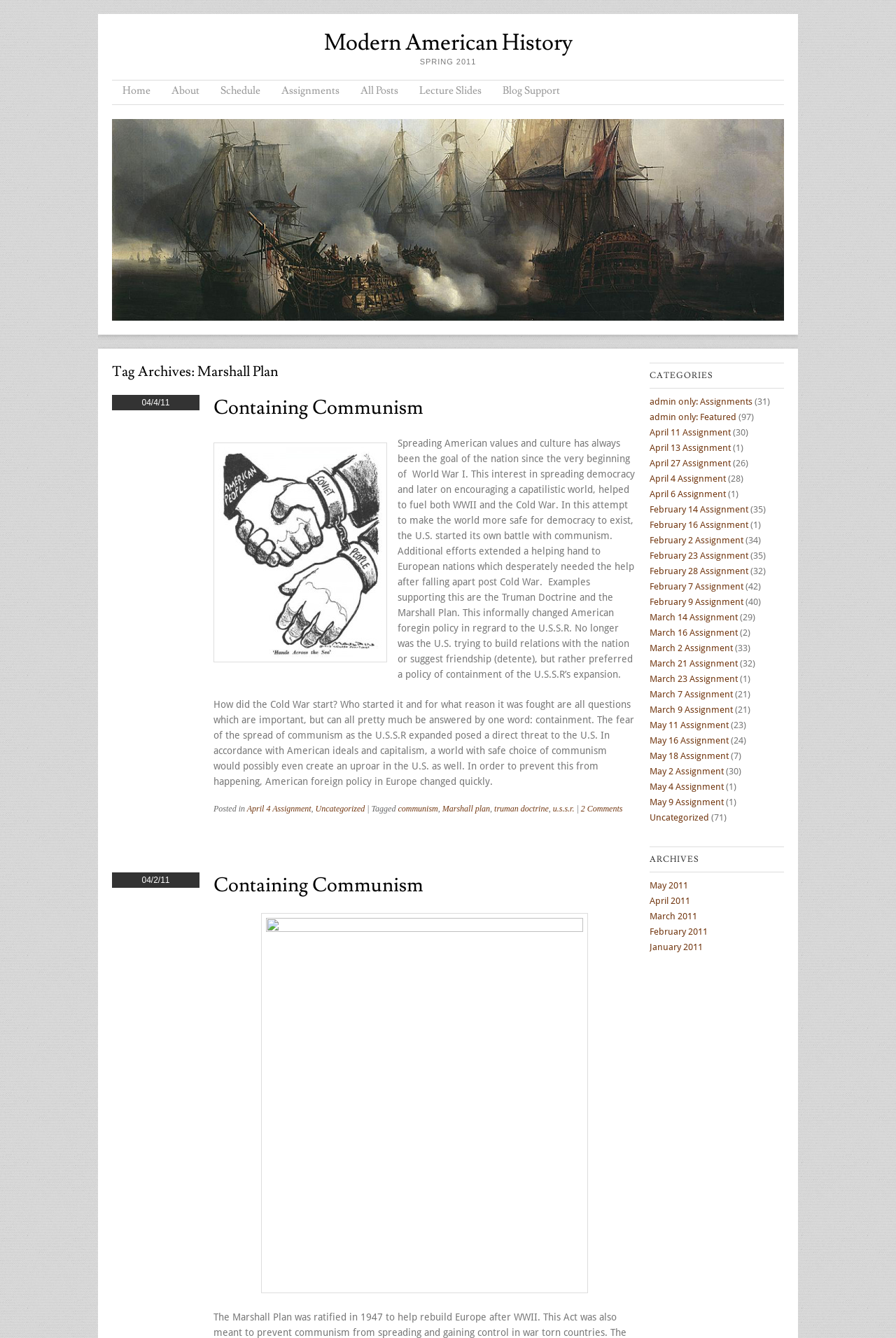Locate and extract the text of the main heading on the webpage.

Modern American History